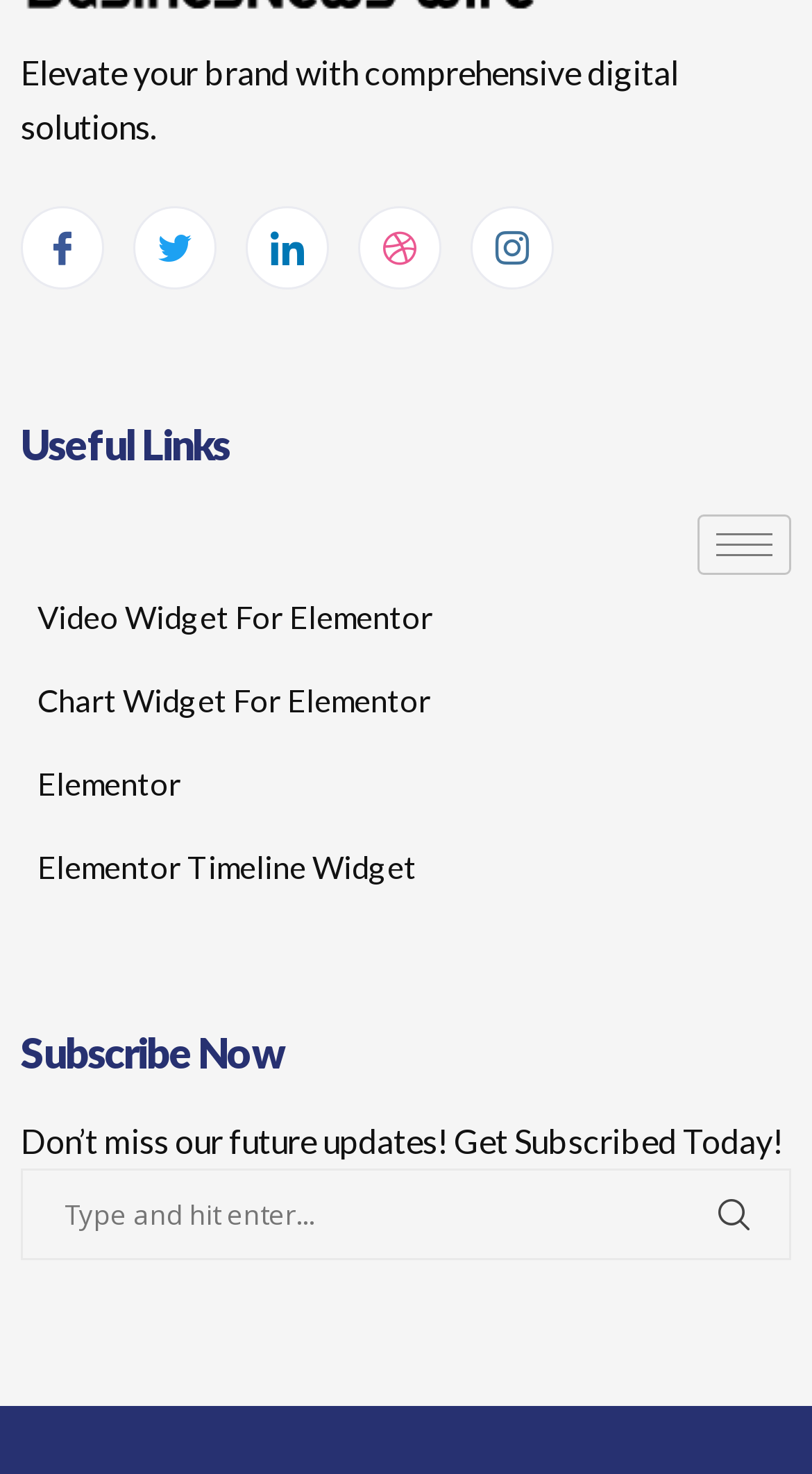Return the bounding box coordinates of the UI element that corresponds to this description: "Menu". The coordinates must be given as four float numbers in the range of 0 and 1, [left, top, right, bottom].

None